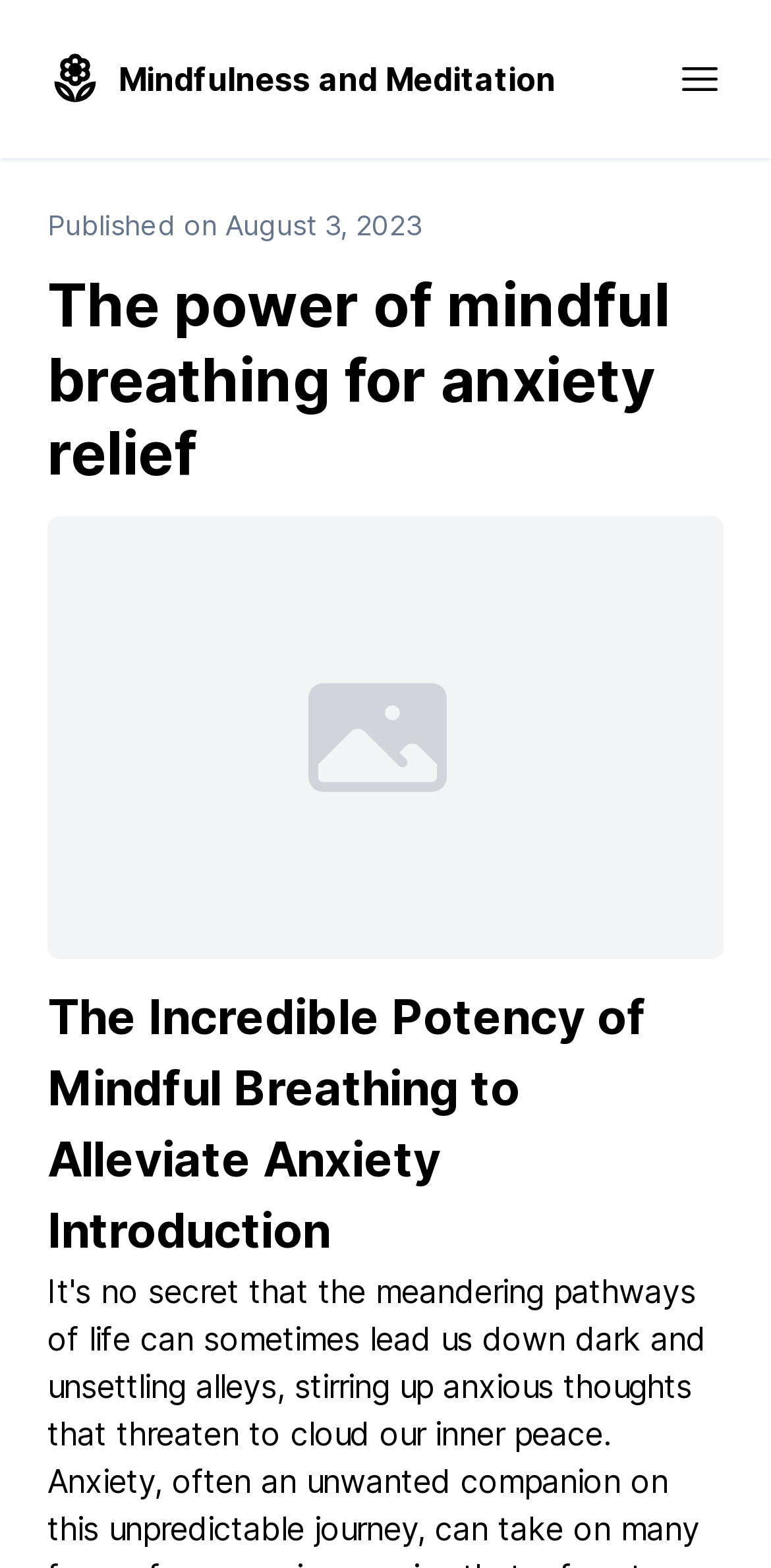Carefully observe the image and respond to the question with a detailed answer:
What is the date of publication?

I found the publication date by looking at the time element, which contains two static text elements. The first one says 'Published on' and the second one says 'August 3, 2023', which is the date of publication.